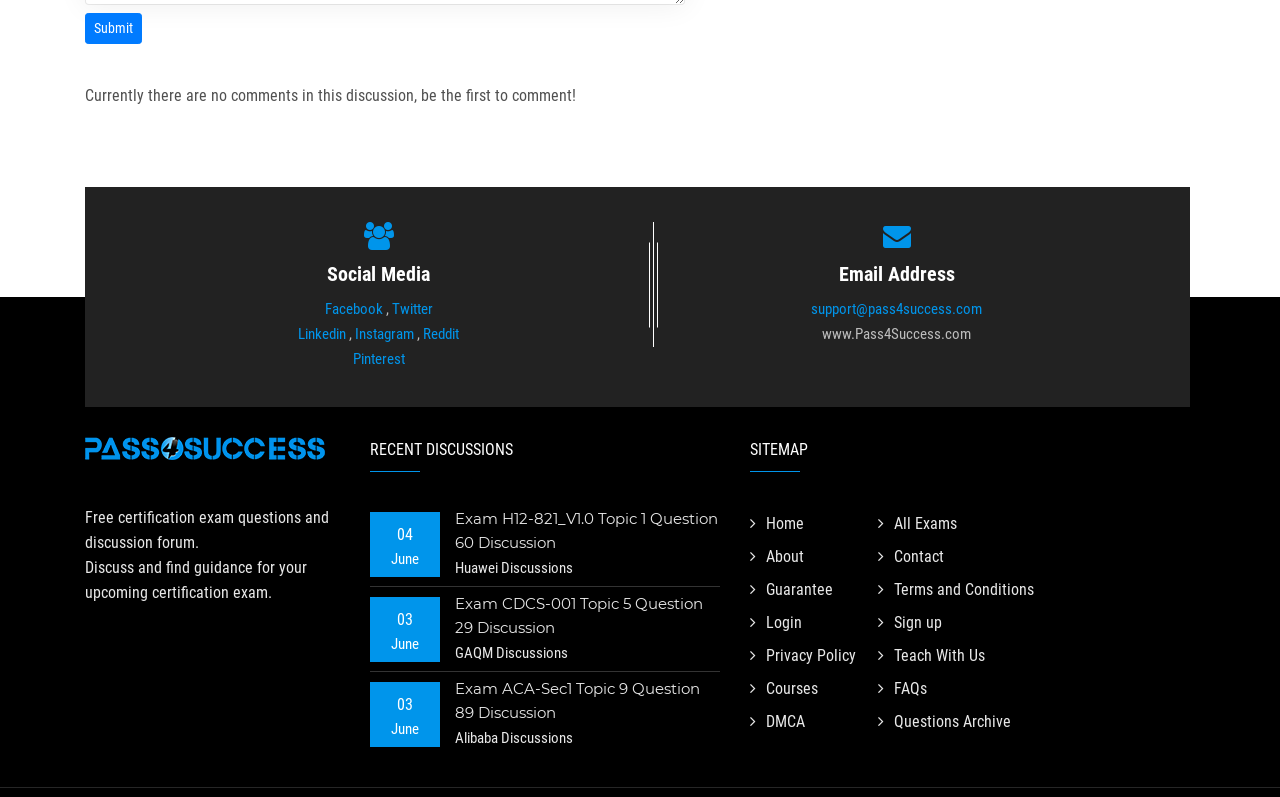What is the topic of the first recent discussion?
Refer to the image and give a detailed answer to the question.

The link 'Exam H12-821_V1.0 Topic 1 Question 60 Discussion' is the first recent discussion listed, indicating that the topic of the first recent discussion is related to this exam.